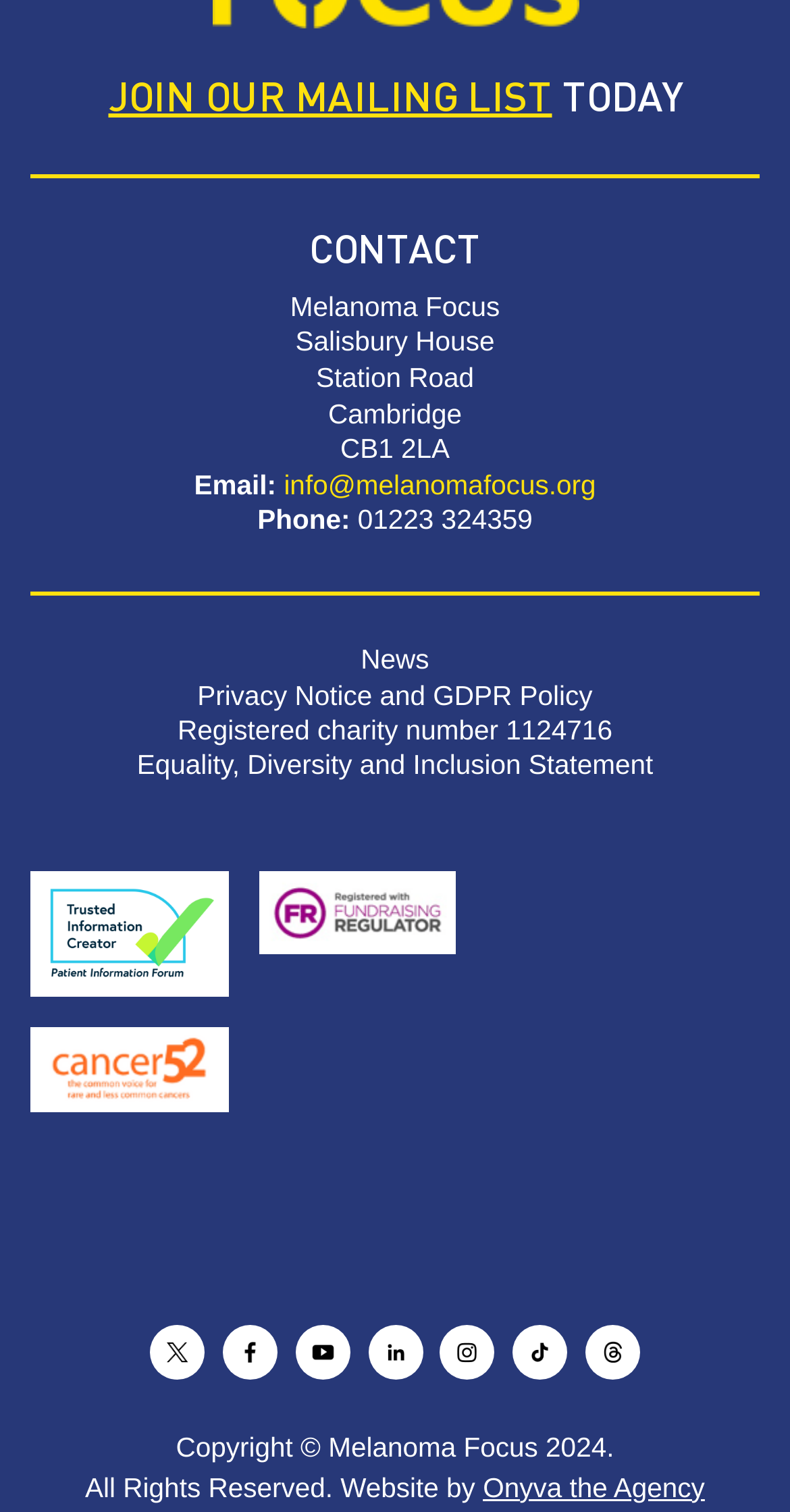Please identify the bounding box coordinates of the element I need to click to follow this instruction: "Join the mailing list".

[0.137, 0.047, 0.699, 0.079]